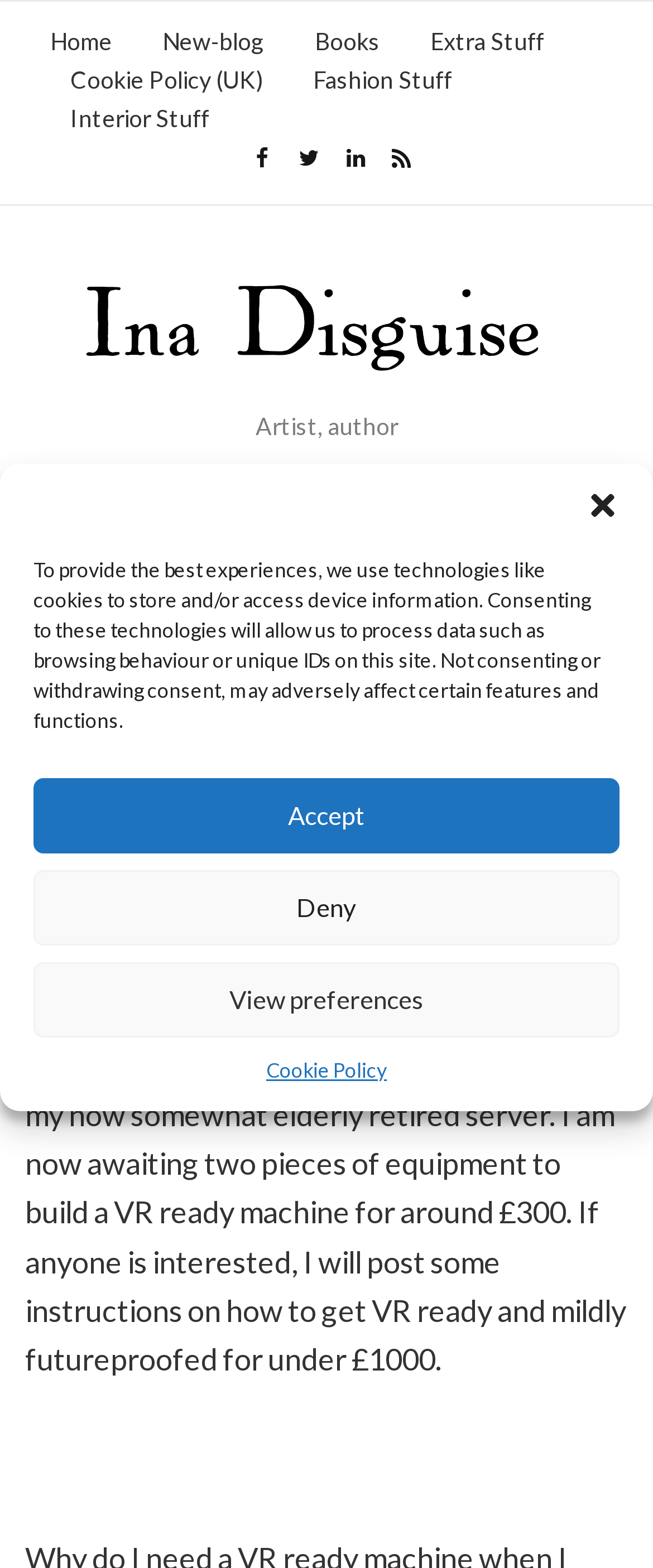Using the description: "Cookie Policy (UK)", determine the UI element's bounding box coordinates. Ensure the coordinates are in the format of four float numbers between 0 and 1, i.e., [left, top, right, bottom].

[0.108, 0.039, 0.403, 0.064]